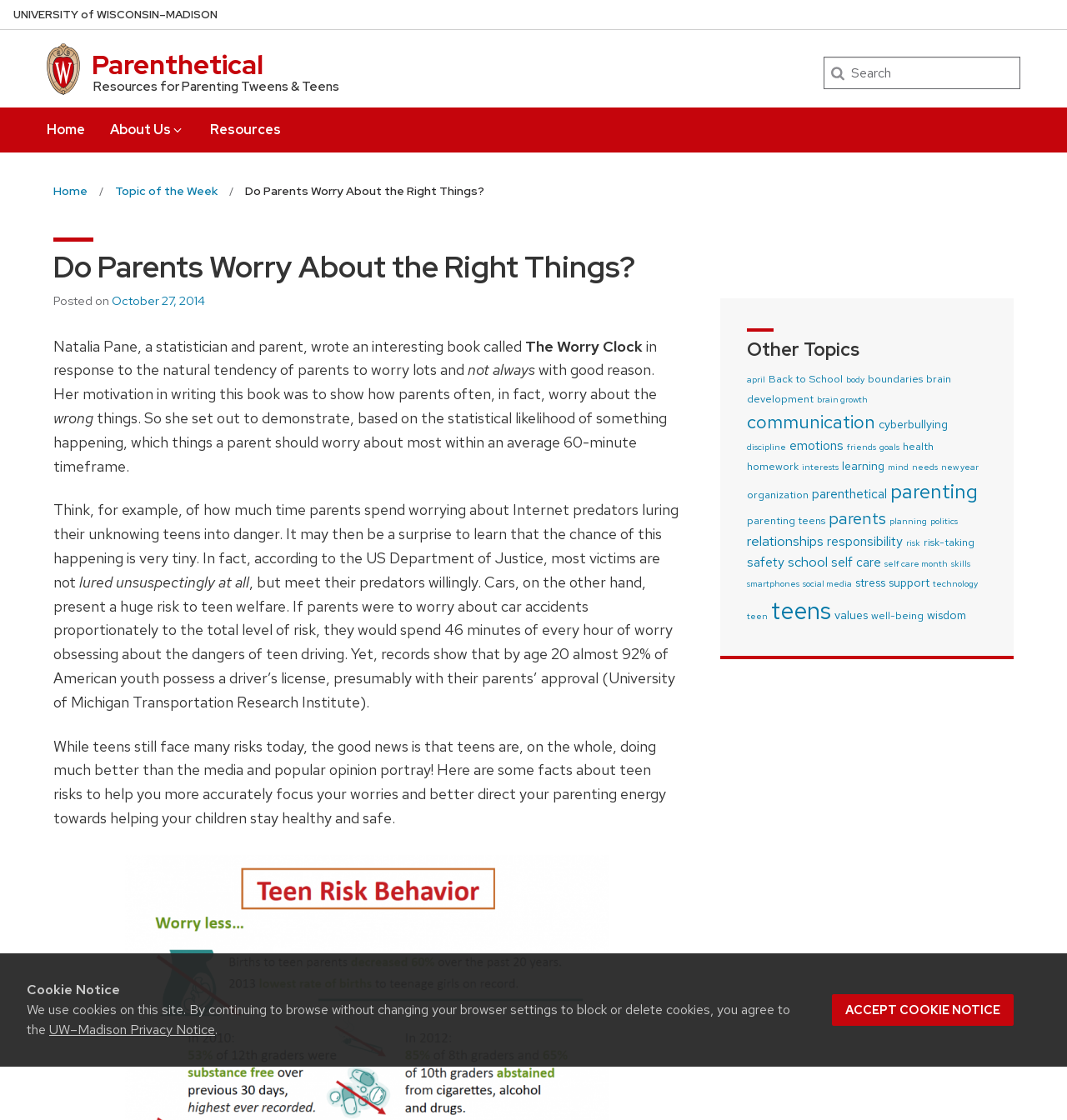What is the name of the book written by Natalia Pane?
Can you offer a detailed and complete answer to this question?

The answer can be found in the main content of the webpage, where it is mentioned that Natalia Pane, a statistician and parent, wrote an interesting book called The Worry Clock.